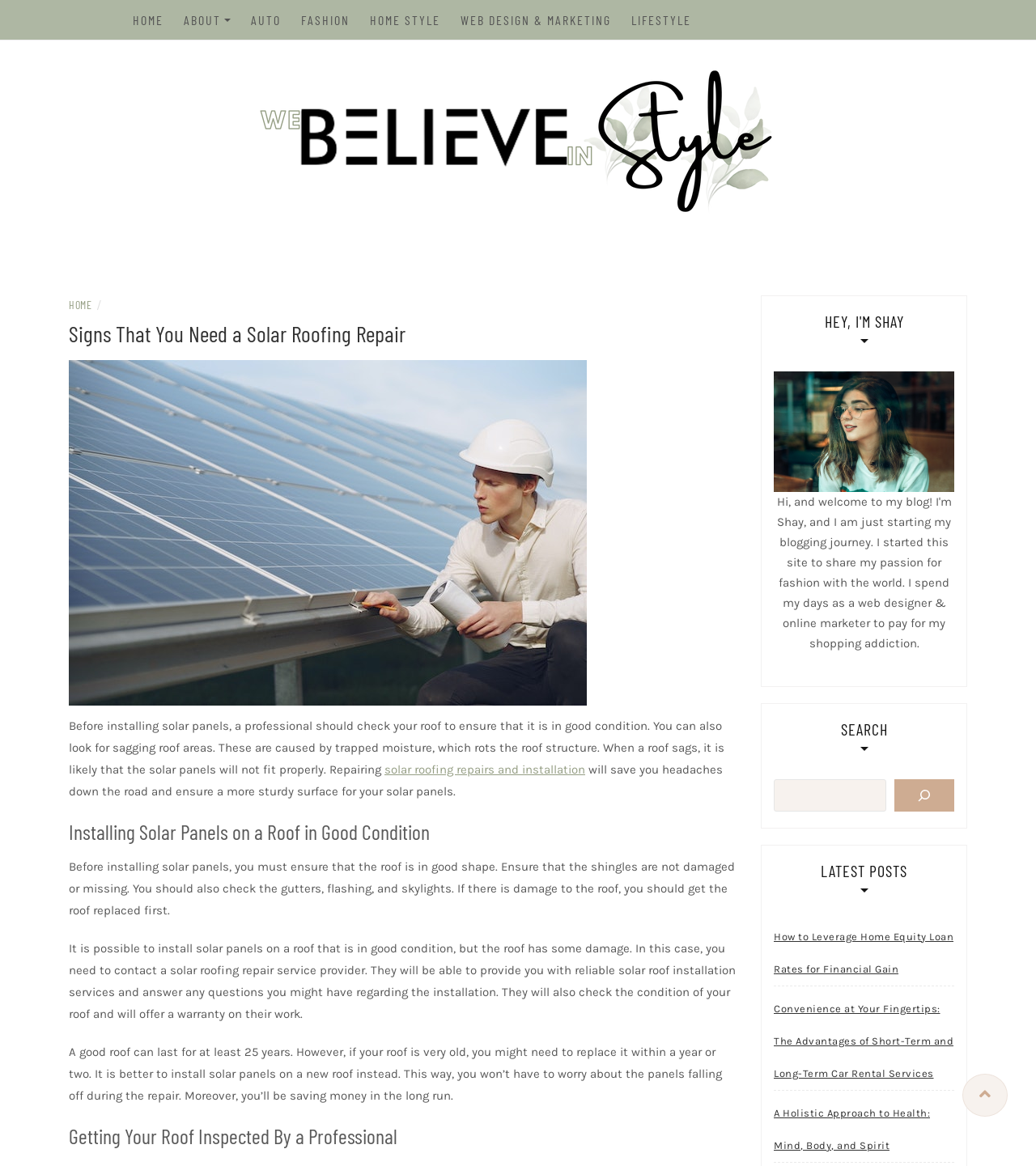Refer to the screenshot and give an in-depth answer to this question: What should you check on your roof before installing solar panels?

According to the webpage, before installing solar panels, you should ensure that the roof is in good shape by checking the shingles, gutters, flashing, and skylights for any damage.